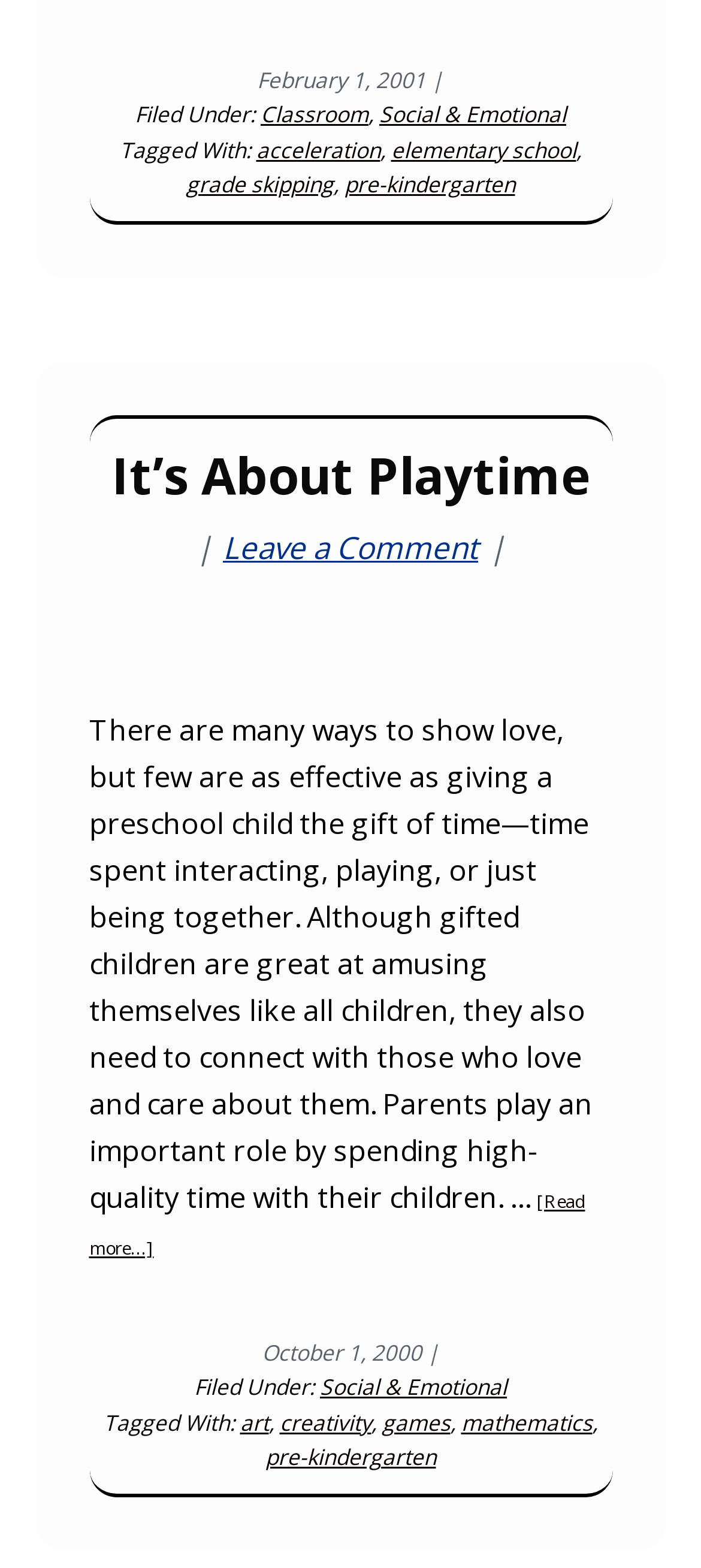Give a concise answer using one word or a phrase to the following question:
How many articles are on this webpage?

2